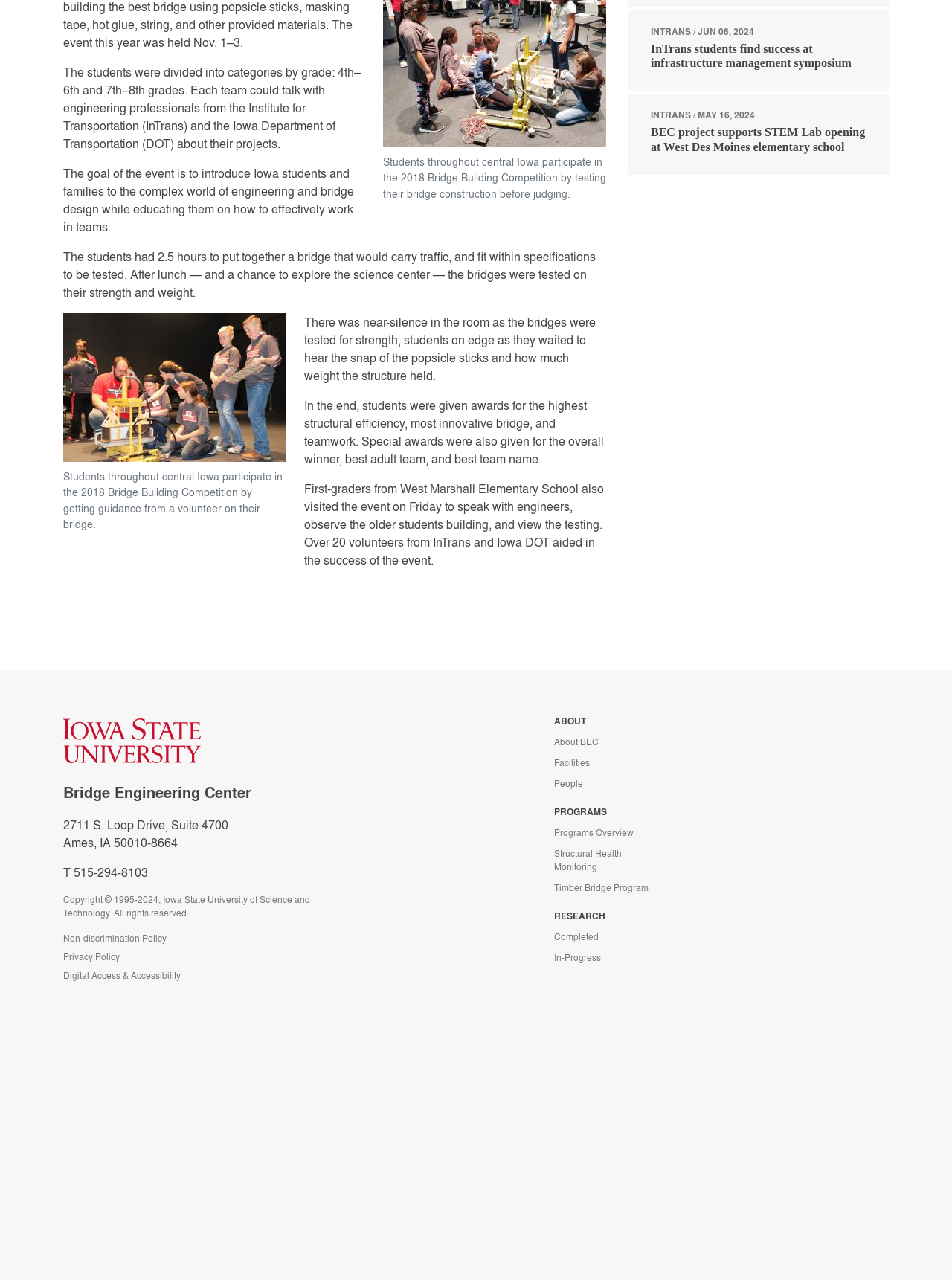Provide the bounding box coordinates of the section that needs to be clicked to accomplish the following instruction: "Go to the 'Ebike Reviews' page."

None